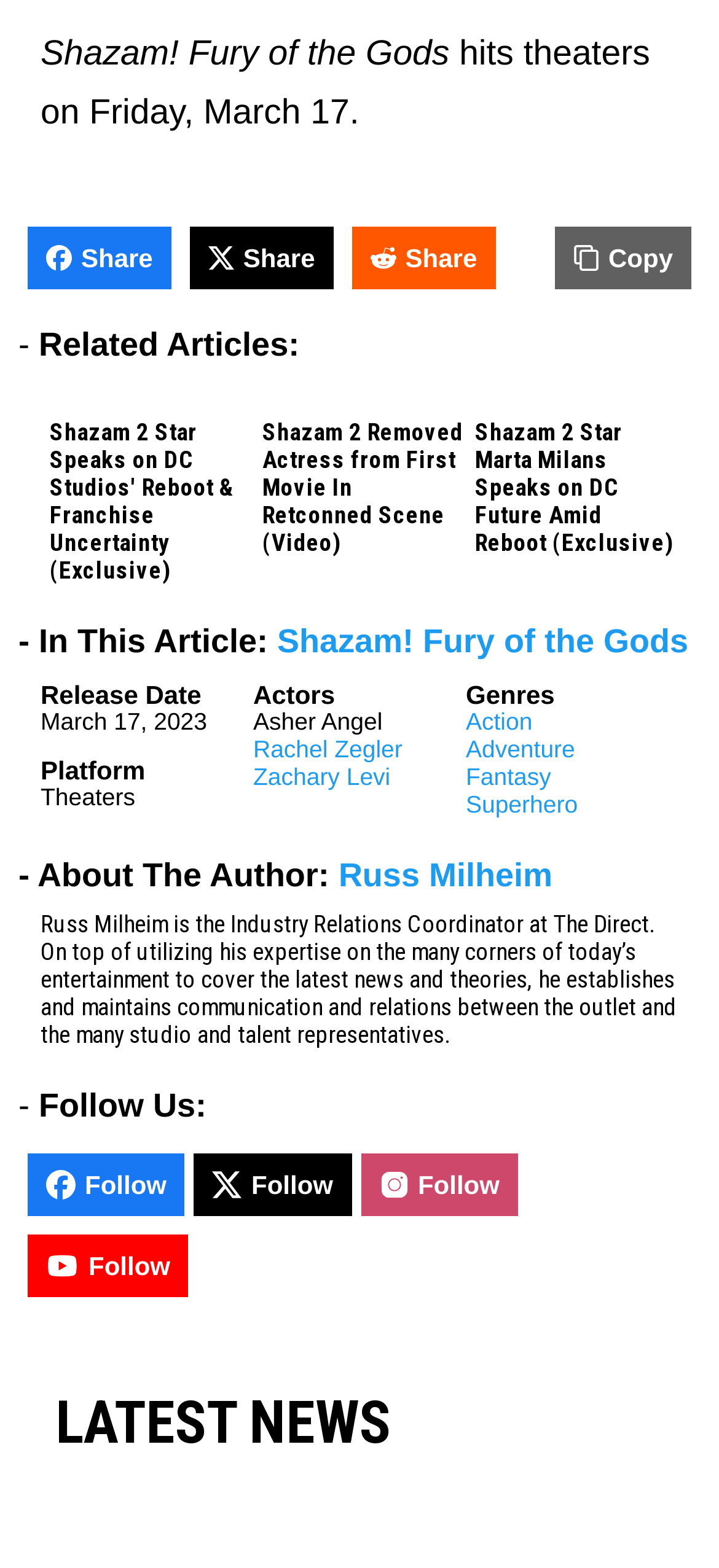Determine the bounding box coordinates for the area that should be clicked to carry out the following instruction: "search for something".

None